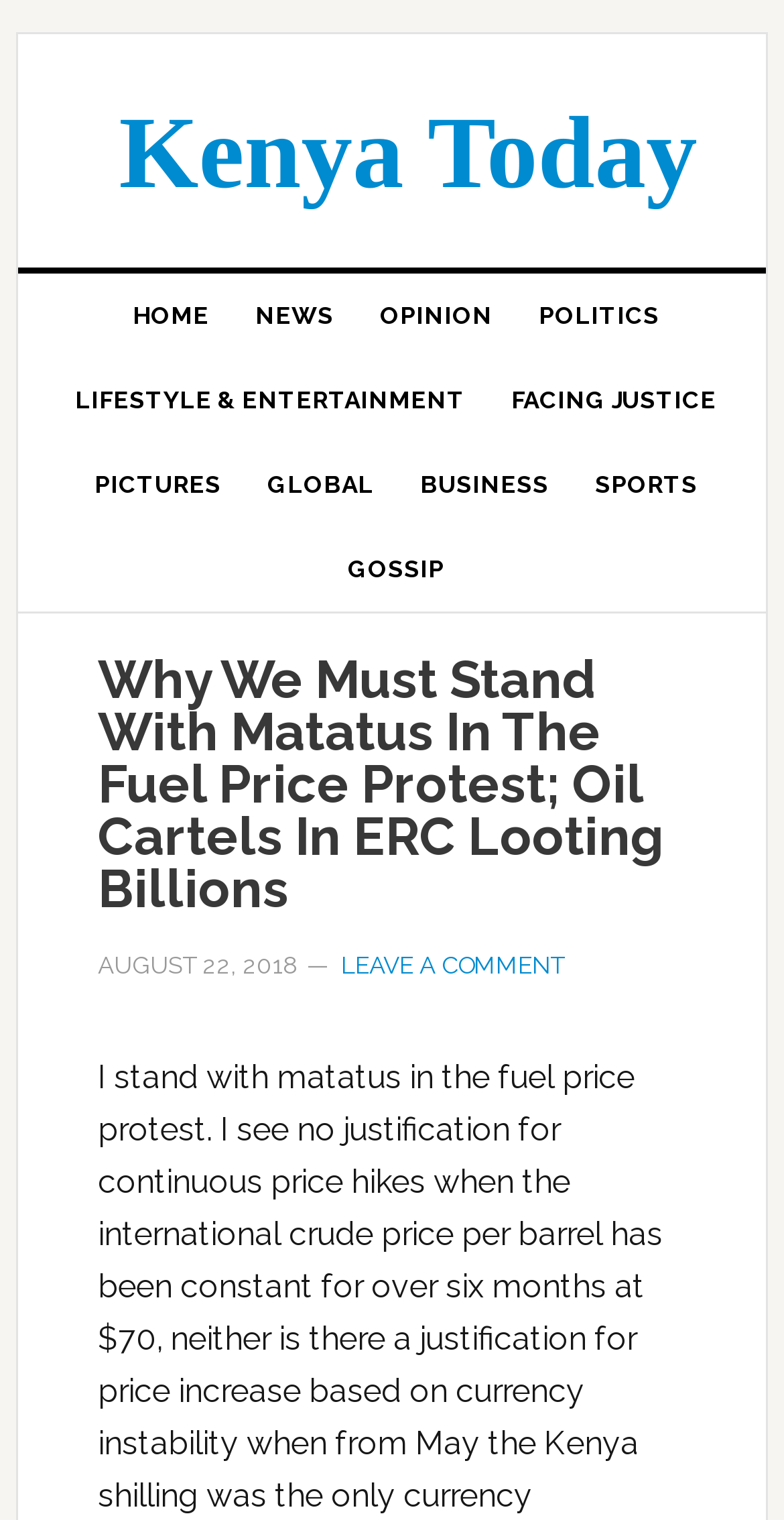Find and specify the bounding box coordinates that correspond to the clickable region for the instruction: "go to home page".

[0.138, 0.18, 0.297, 0.236]